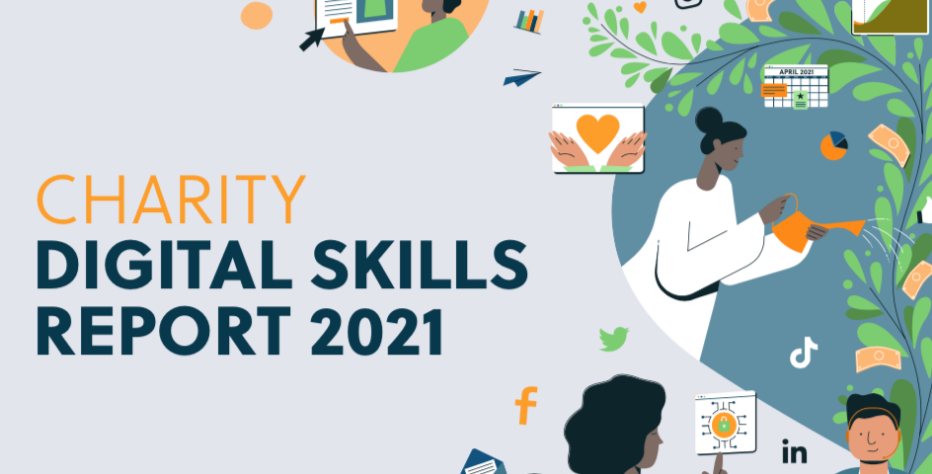Explain the contents of the image with as much detail as possible.

The image showcases the cover of the "Charity Digital Skills Report 2021." It features a vibrant and engaging design, prominently displaying the title in bold text: "CHARITY DIGITAL SKILLS REPORT 2021." The background is light, adorned with various illustrations that symbolize digital interaction and skill development. 

In the foreground, a figure is depicted thoughtfully engaging with digital tools, surrounded by icons representing social media platforms like Facebook and LinkedIn, alongside symbols of finance and growth, such as a graph and a heart, emphasizing the report's focus on charities adapting to digital trends during the pandemic. The inclusion of a calendar indicates the report's temporal context, while the overall imagery reflects a forward-thinking approach to digital skills in the charity sector. This dynamic design effectively communicates the importance of digital transformation for charities, presenting a visual narrative of the evolving landscape in which these organizations operate.